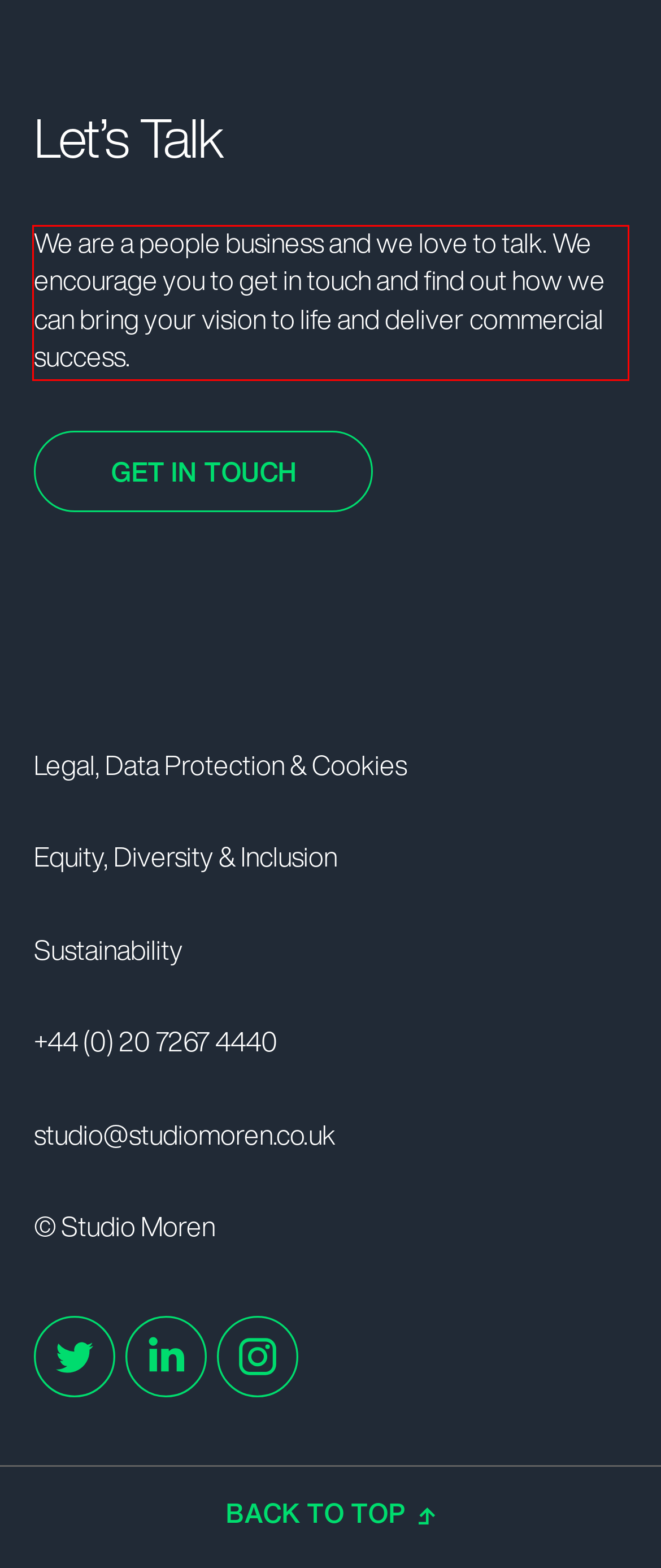Examine the webpage screenshot and use OCR to recognize and output the text within the red bounding box.

We are a people business and we love to talk. We encourage you to get in touch and find out how we can bring your vision to life and deliver commercial success.